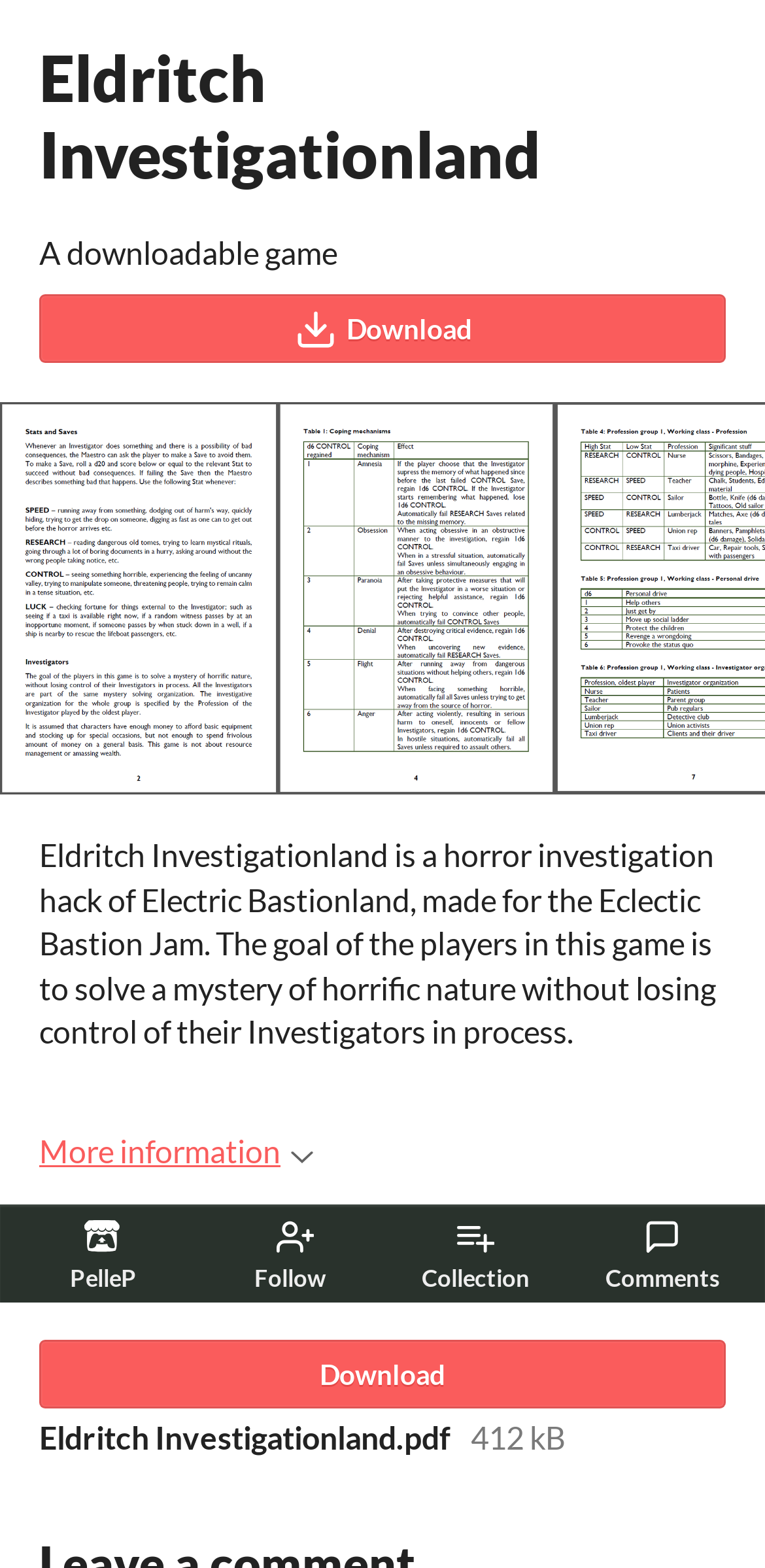Please provide a brief answer to the following inquiry using a single word or phrase:
What is the purpose of the players in this game?

Solve a mystery